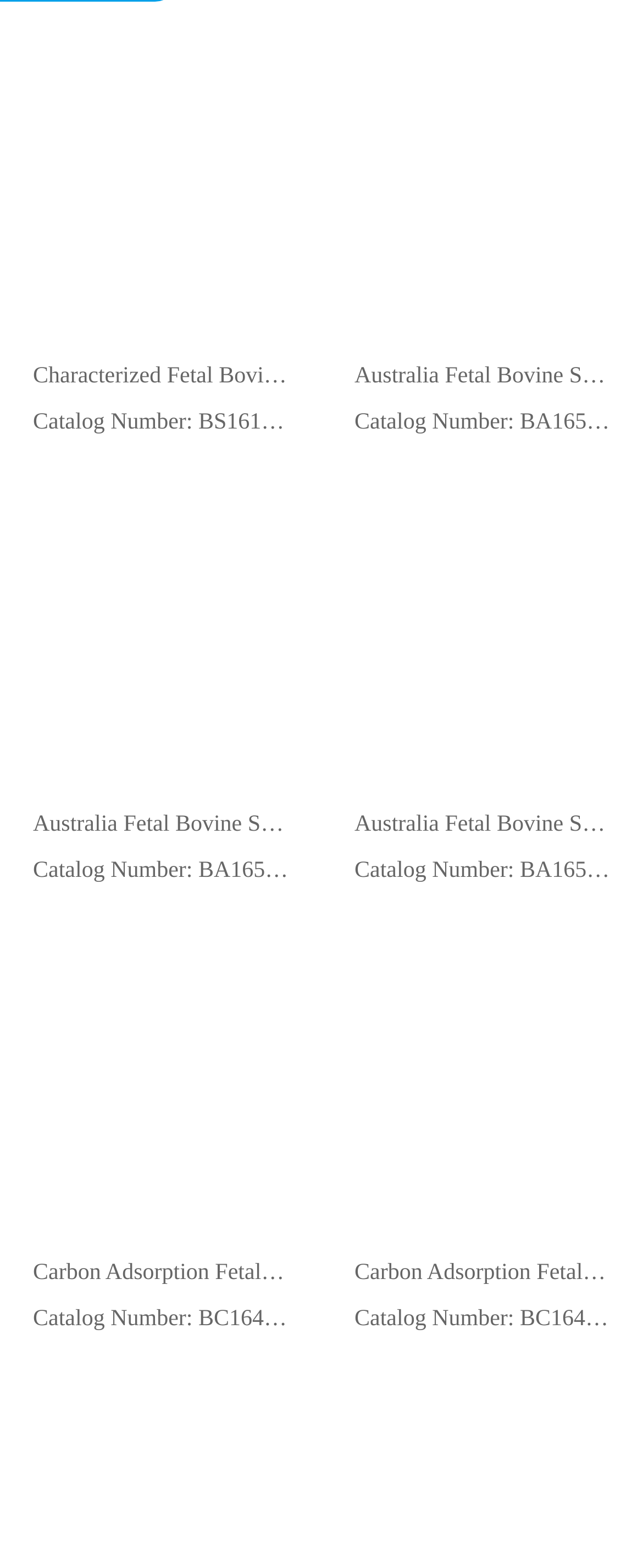Find the bounding box coordinates for the UI element whose description is: "Carbon Adsorption Fetal Bovine Serum". The coordinates should be four float numbers between 0 and 1, in the format [left, top, right, bottom].

[0.026, 0.798, 0.474, 0.827]